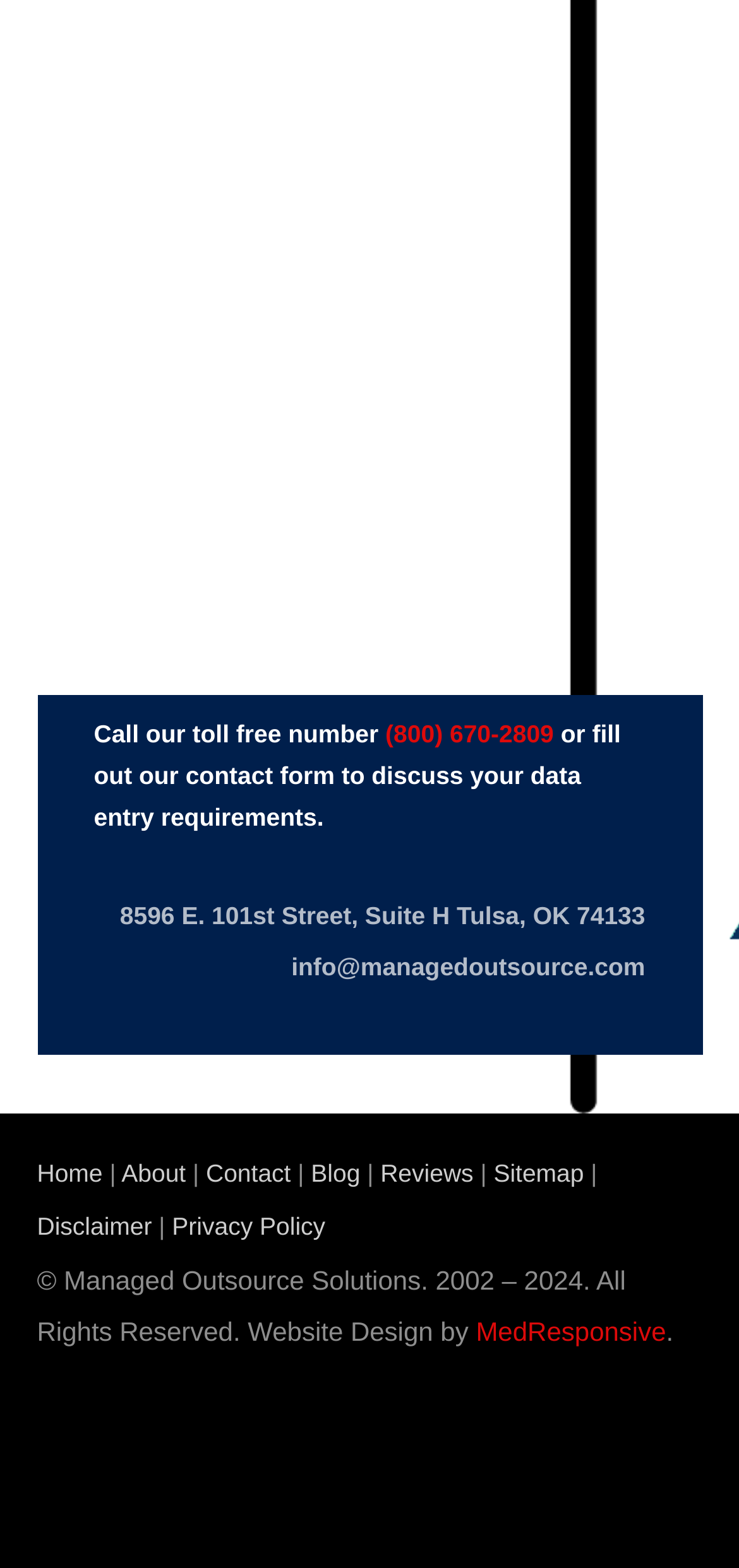Provide a thorough and detailed response to the question by examining the image: 
What is the email address to contact?

The email address is mentioned in the text 'info@managedoutsource.com' which is located below the address of the organization.